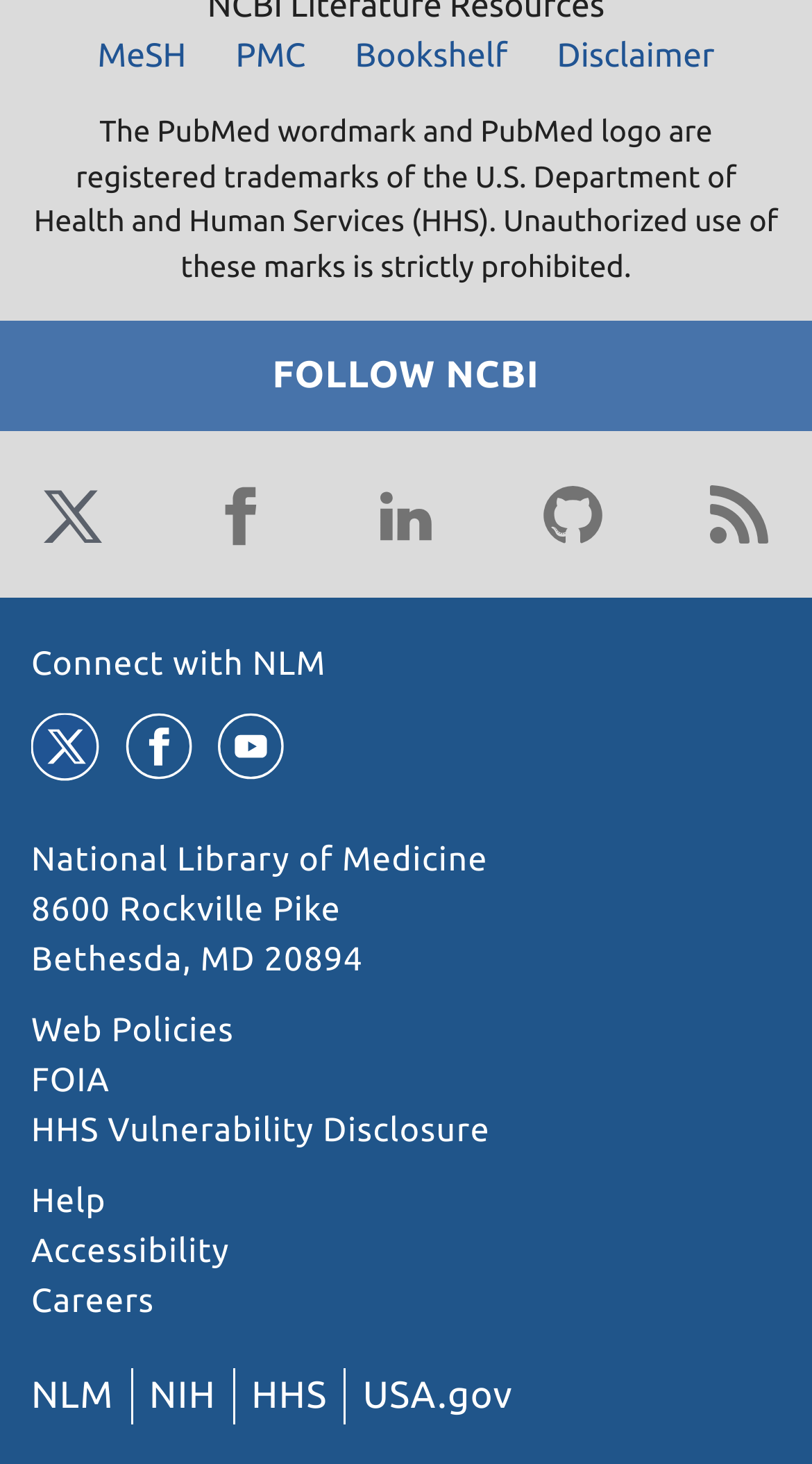Please pinpoint the bounding box coordinates for the region I should click to adhere to this instruction: "Visit the MeSH website".

[0.094, 0.021, 0.255, 0.055]